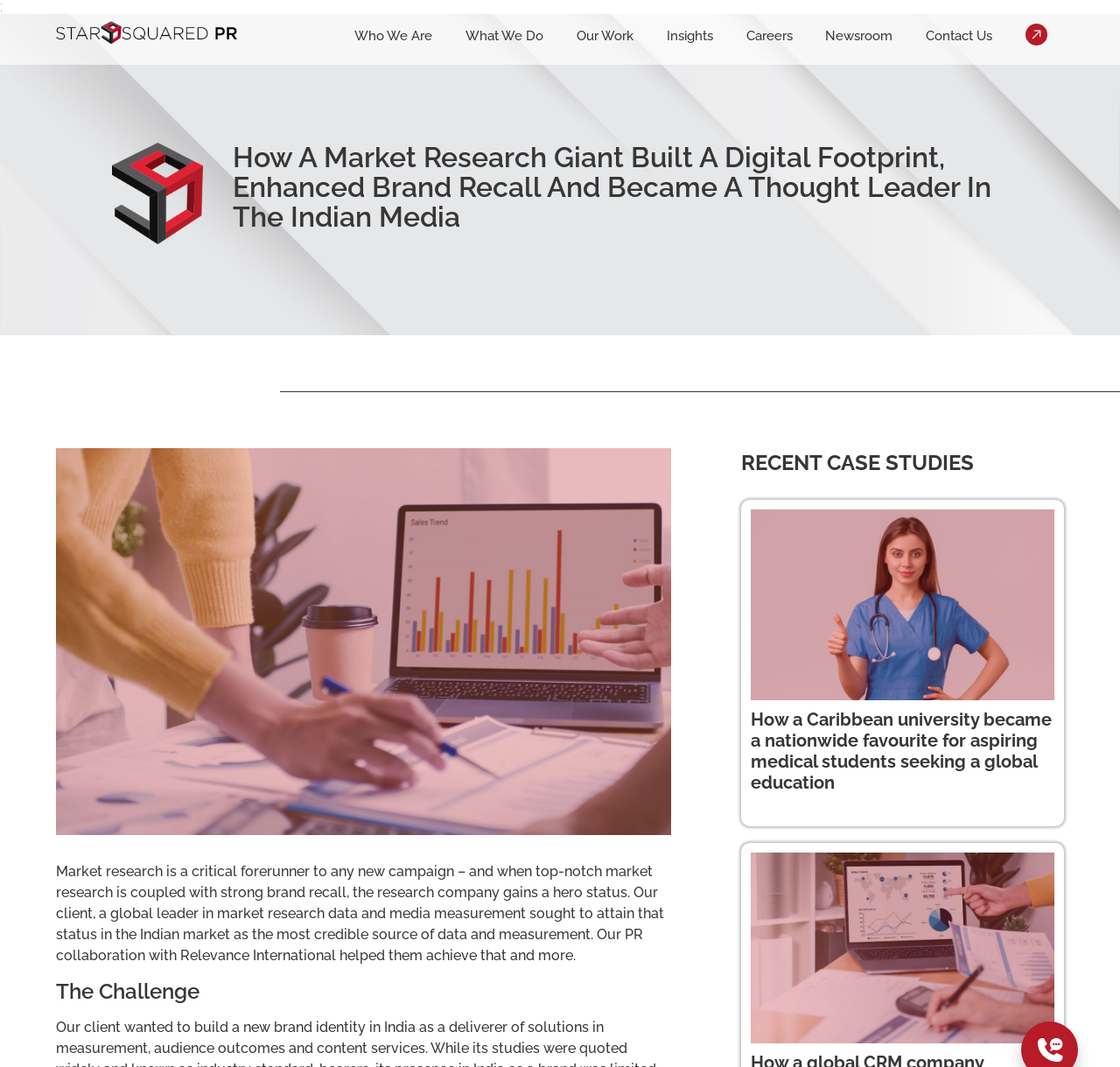Answer the question briefly using a single word or phrase: 
What is the number of links on the top navigation bar?

7